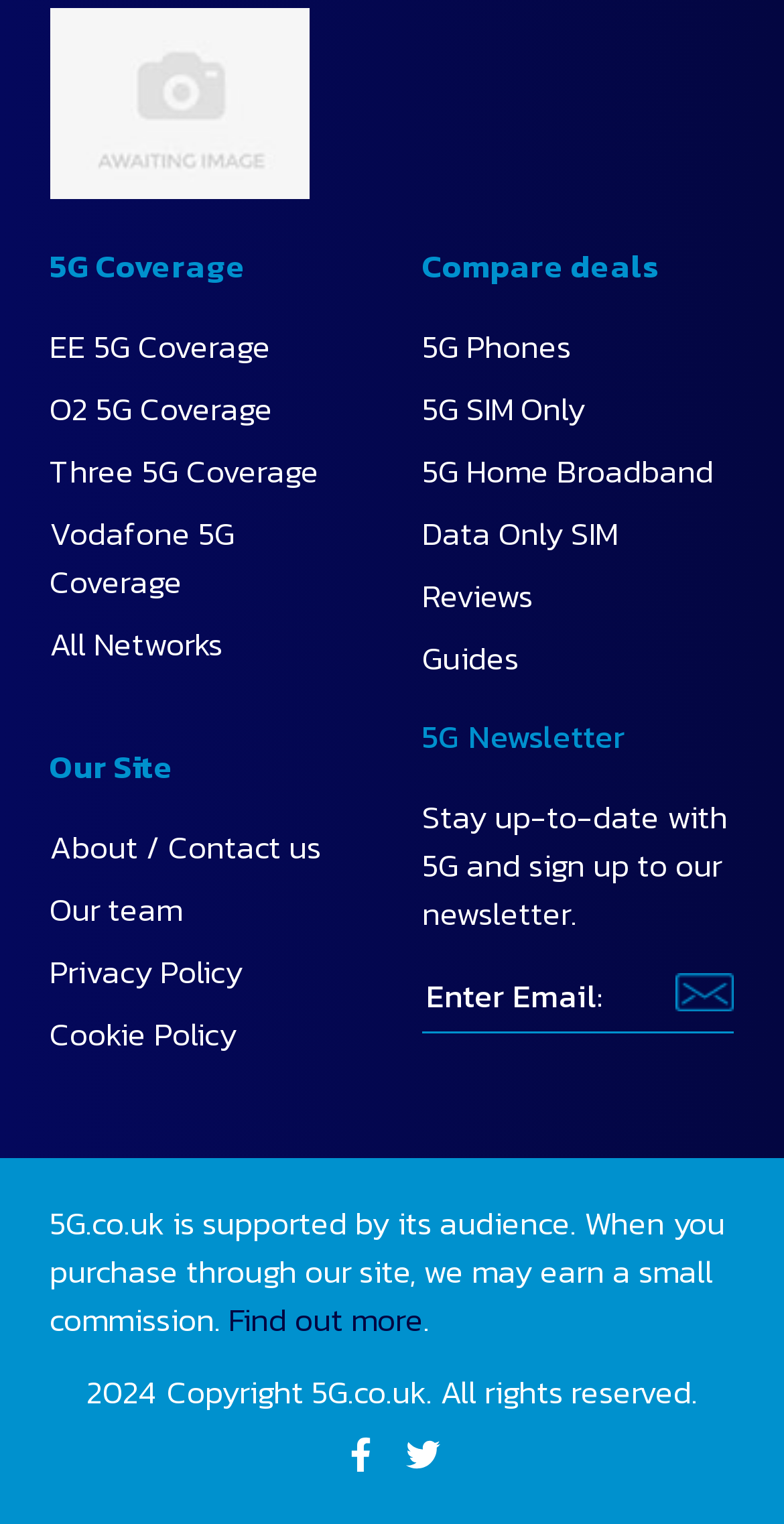What social media platforms is the website present on?
Examine the screenshot and reply with a single word or phrase.

Facebook and Twitter